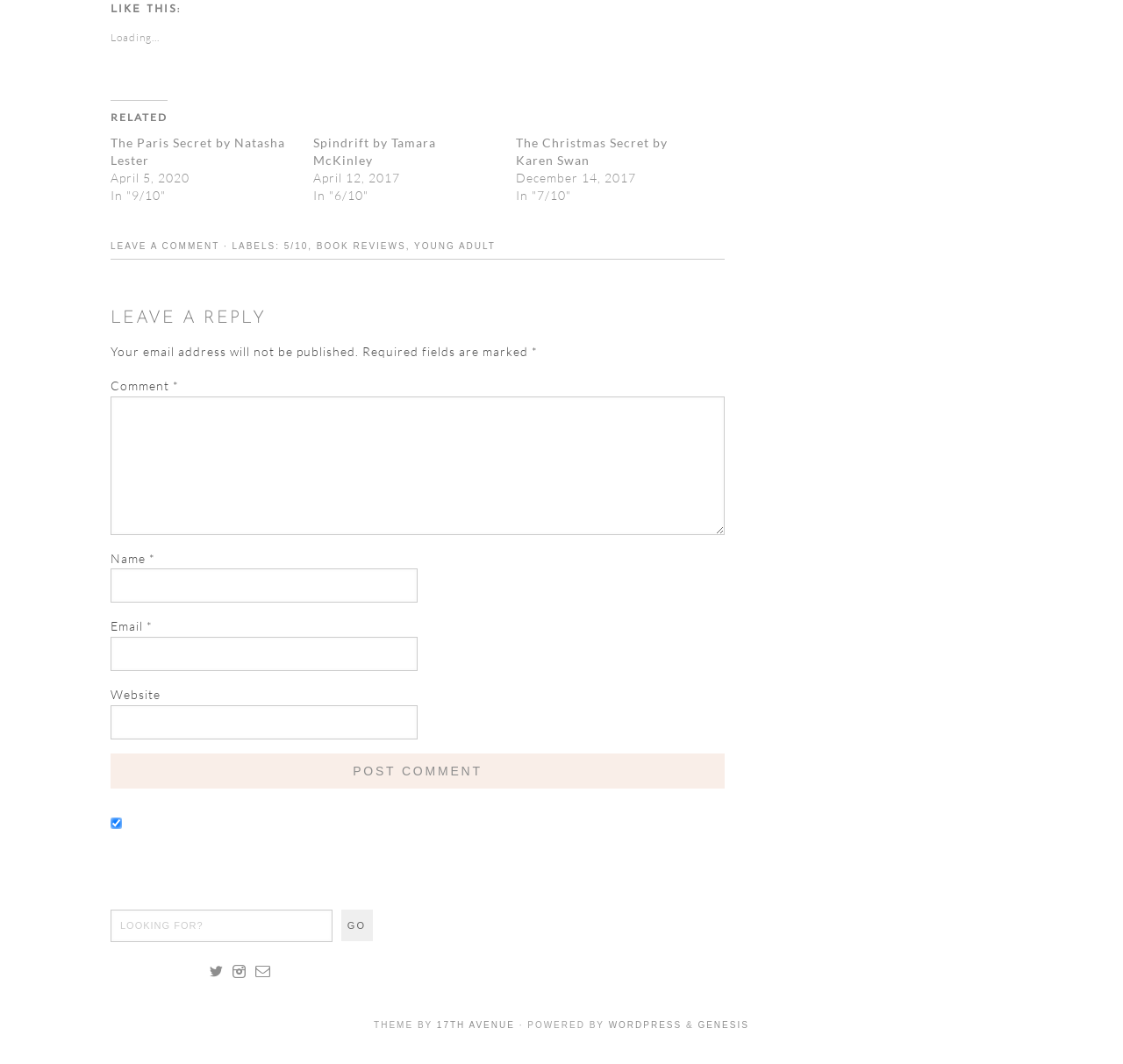Locate the bounding box coordinates of the element I should click to achieve the following instruction: "Check the CommentLuv badge".

[0.109, 0.767, 0.254, 0.781]